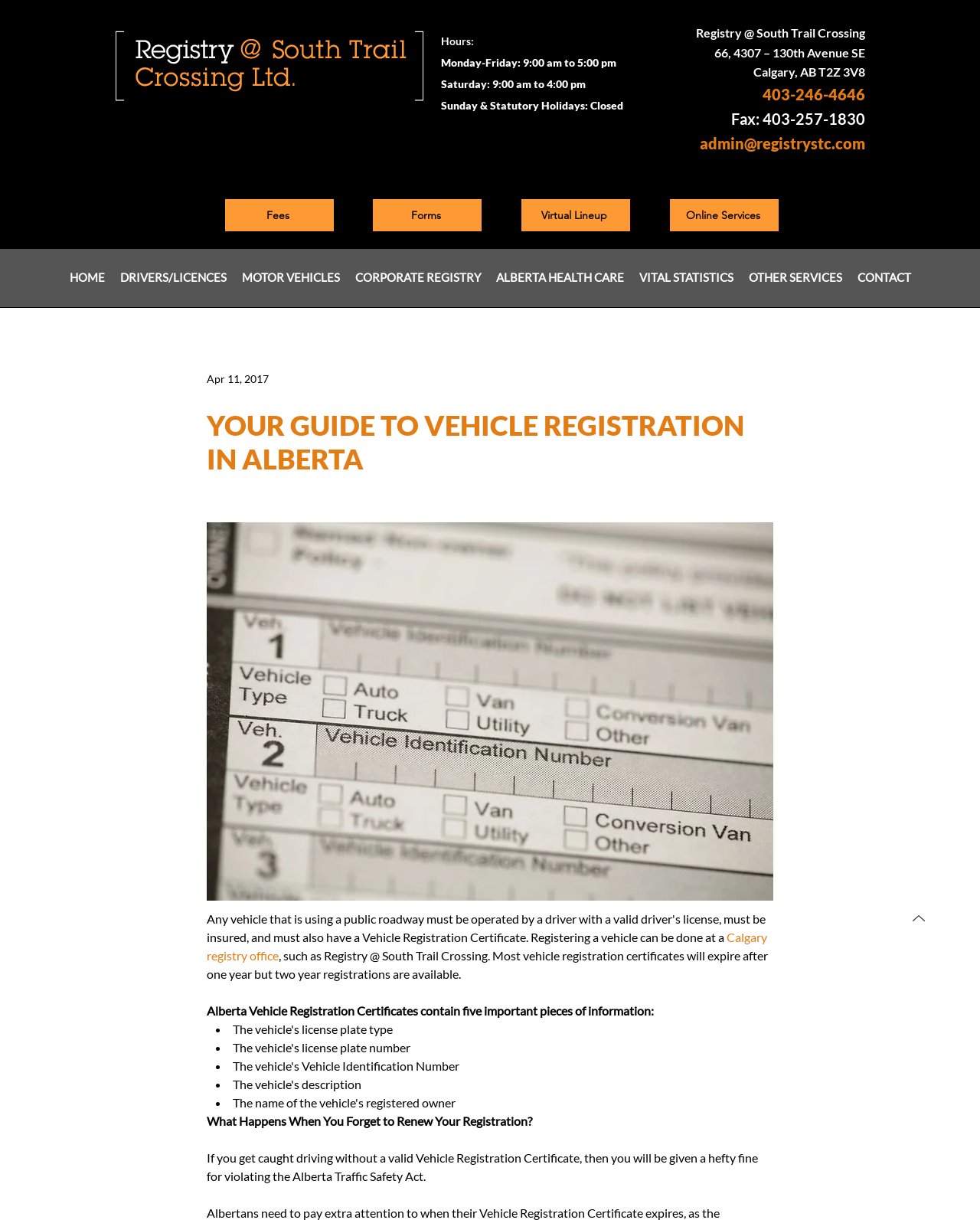Please provide the bounding box coordinates for the element that needs to be clicked to perform the following instruction: "Send an email to admin@registrystc.com". The coordinates should be given as four float numbers between 0 and 1, i.e., [left, top, right, bottom].

[0.714, 0.11, 0.883, 0.125]